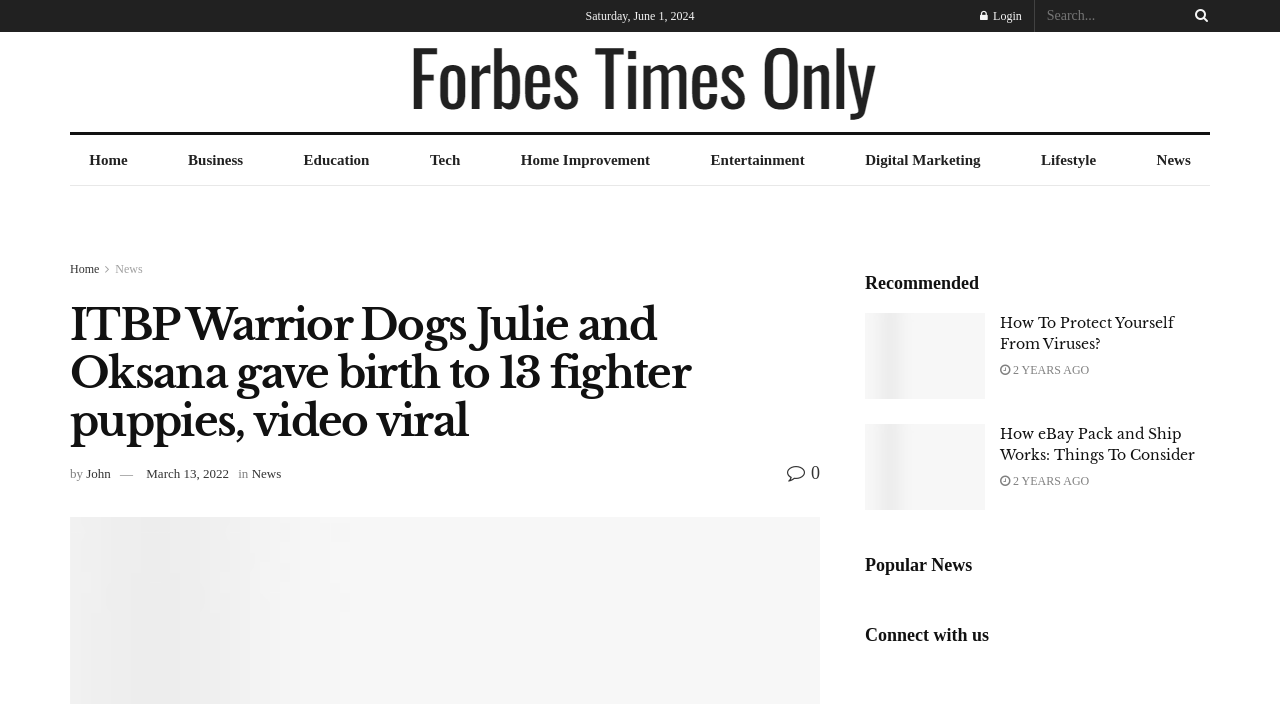Find the bounding box coordinates of the area that needs to be clicked in order to achieve the following instruction: "Read the news article about ITBP Warrior Dogs". The coordinates should be specified as four float numbers between 0 and 1, i.e., [left, top, right, bottom].

[0.055, 0.427, 0.641, 0.633]